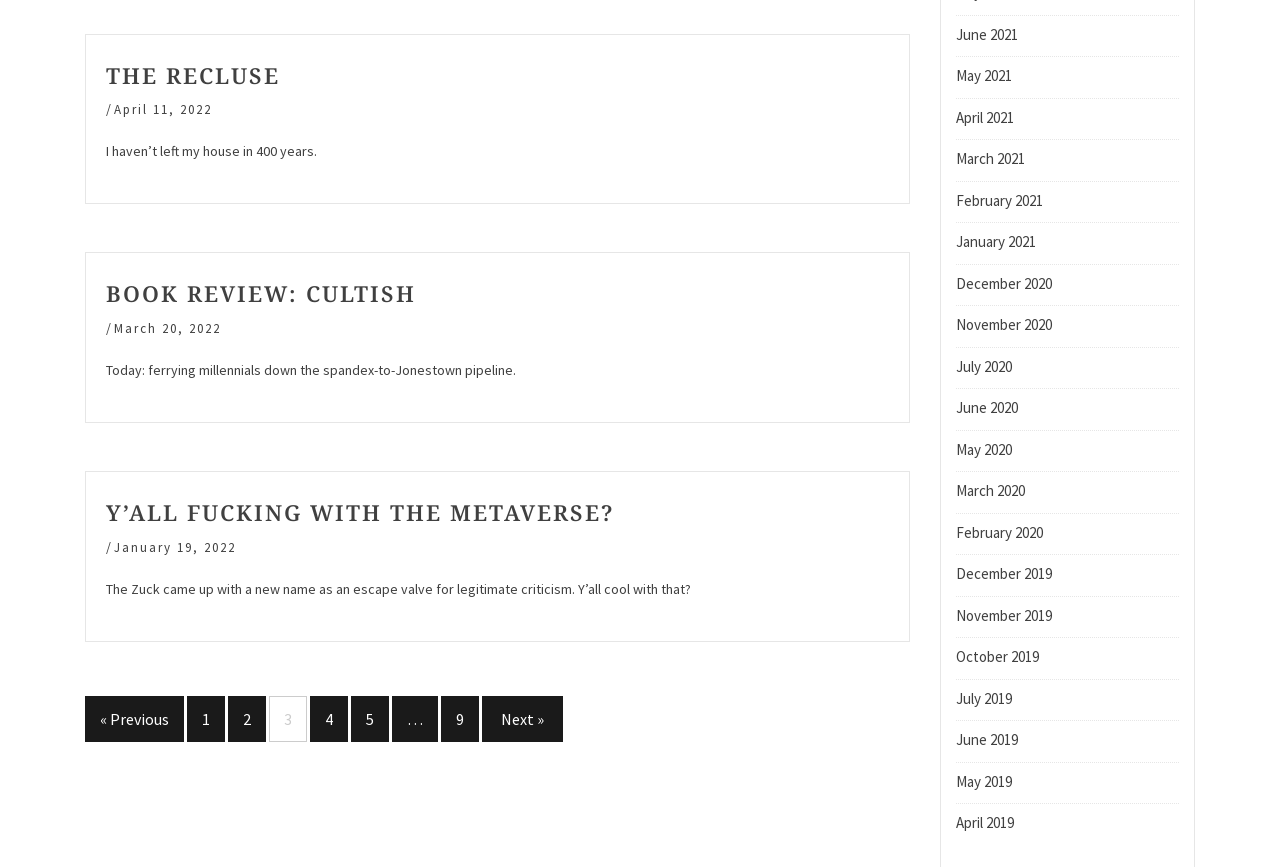Respond concisely with one word or phrase to the following query:
How many months are listed in the archive?

24